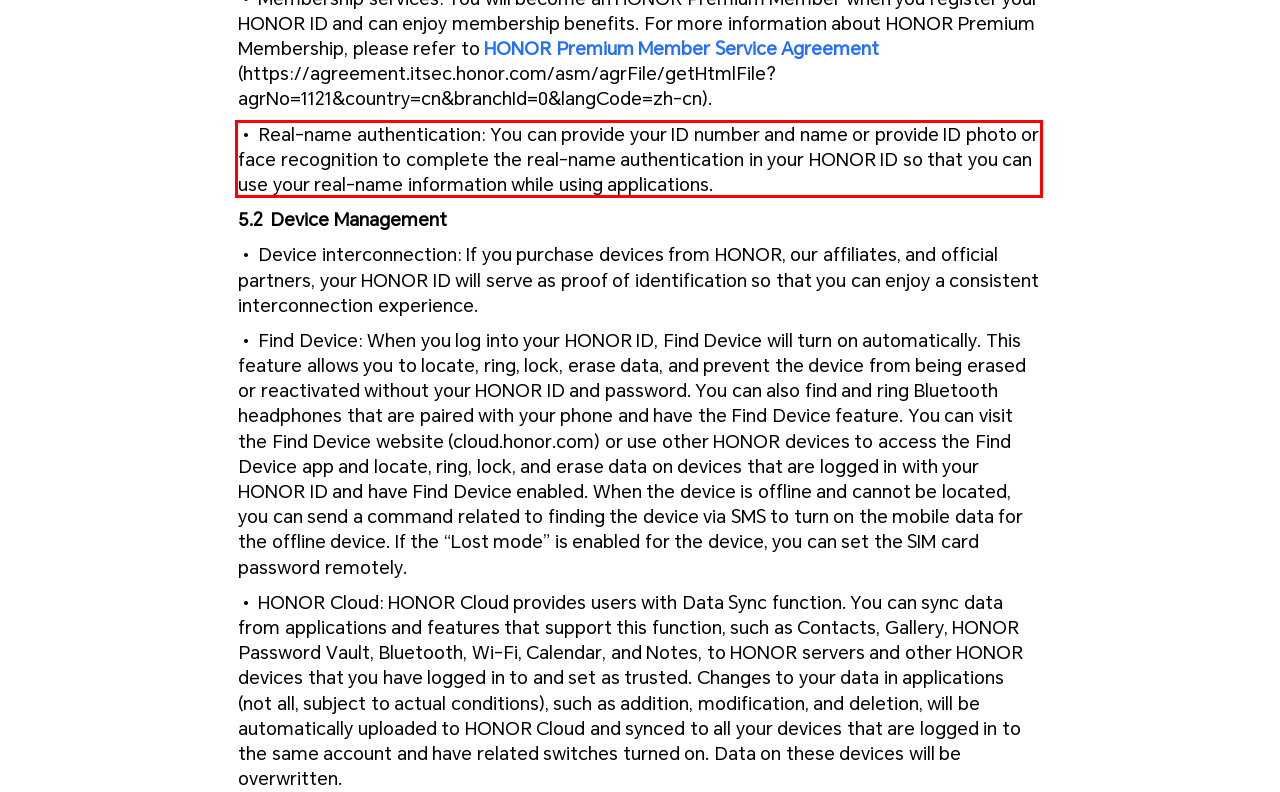Examine the webpage screenshot and use OCR to recognize and output the text within the red bounding box.

Real-name authentication: You can provide your ID number and name or provide ID photo or face recognition to complete the real-name authentication in your HONOR ID so that you can use your real-name information while using applications.